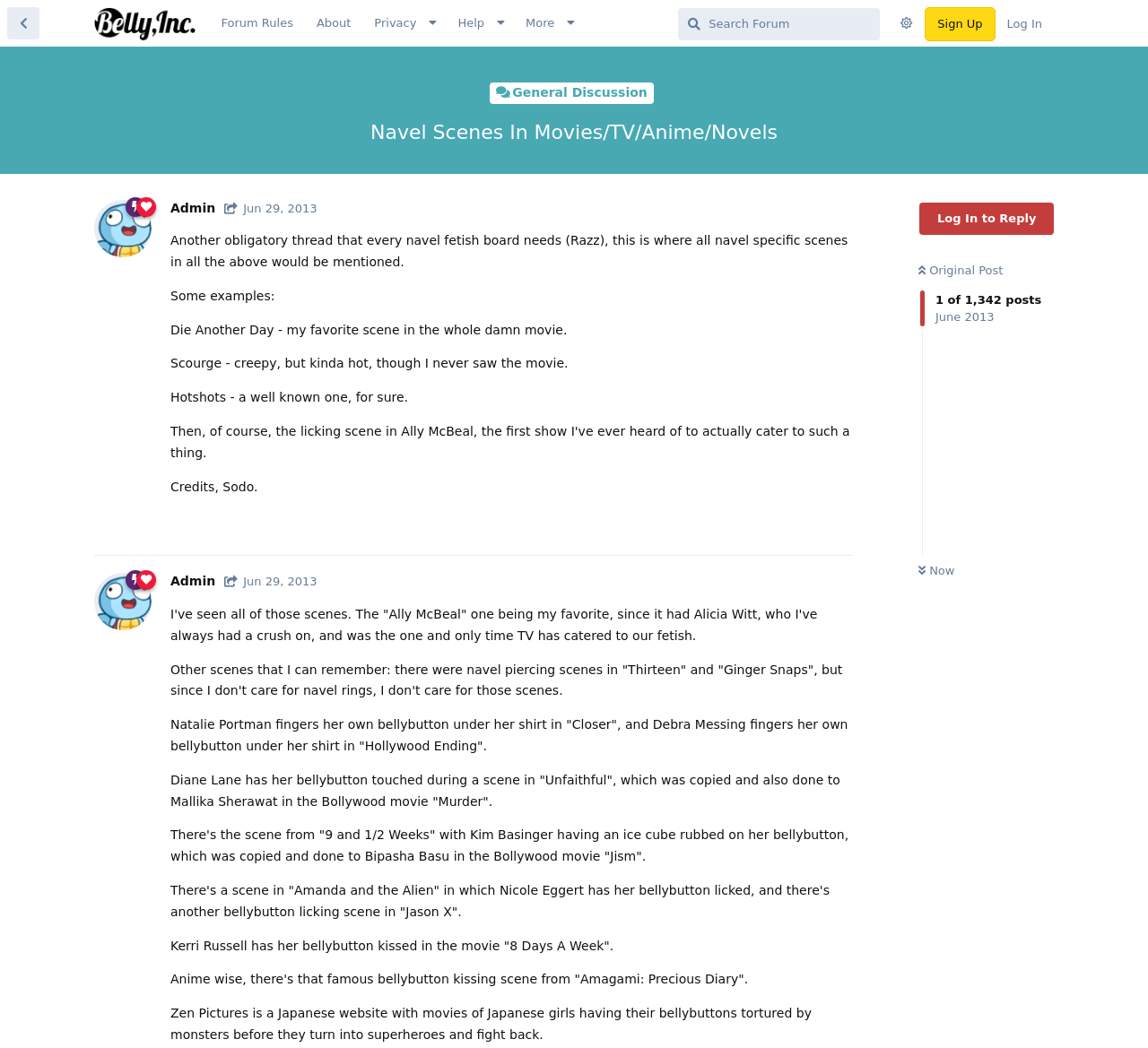Please specify the bounding box coordinates of the clickable region to carry out the following instruction: "Log in to the website". The coordinates should be four float numbers between 0 and 1, in the format [left, top, right, bottom].

[0.867, 0.008, 0.918, 0.038]